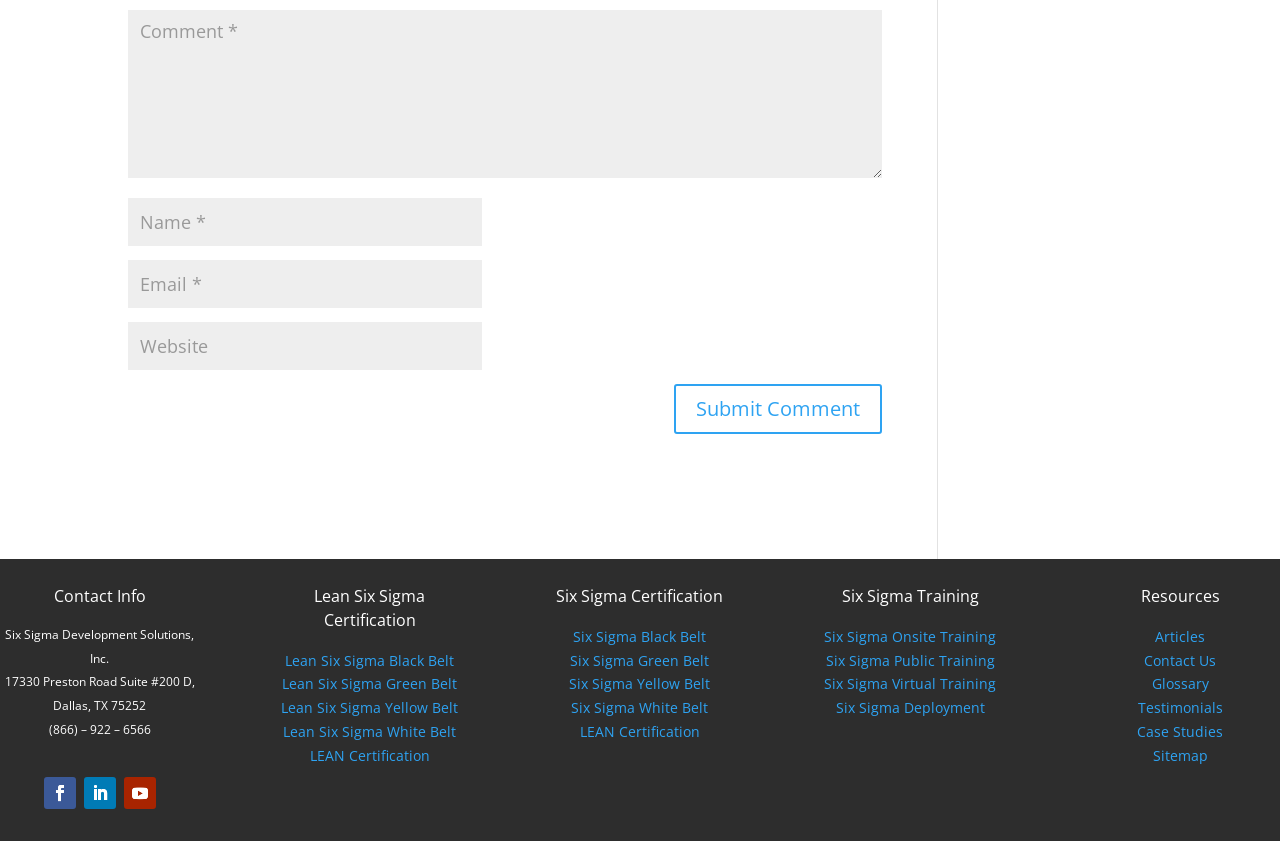Please respond to the question using a single word or phrase:
What type of training is offered?

Onsite, public, and virtual